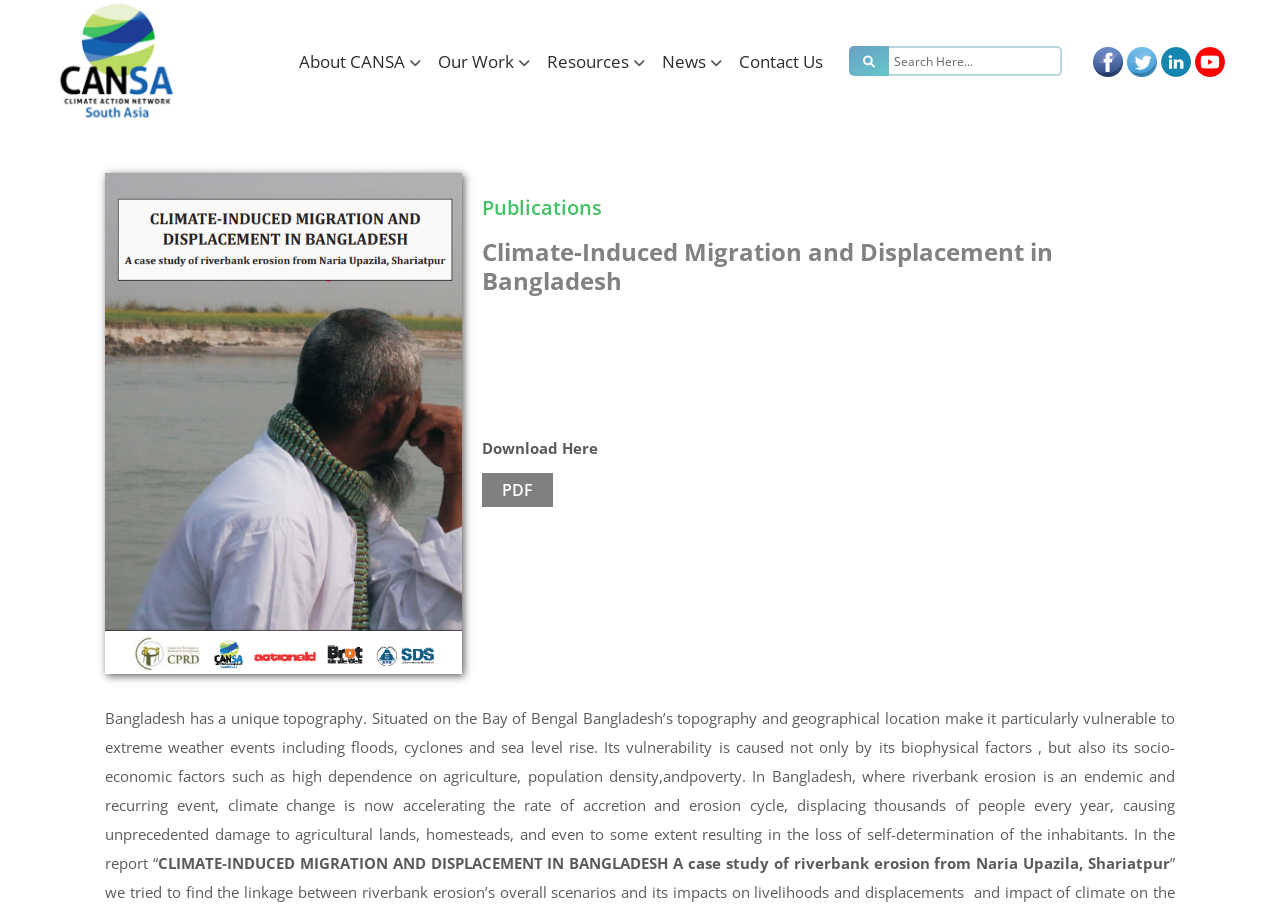Please locate the bounding box coordinates of the region I need to click to follow this instruction: "Search for a keyword".

[0.695, 0.051, 0.83, 0.084]